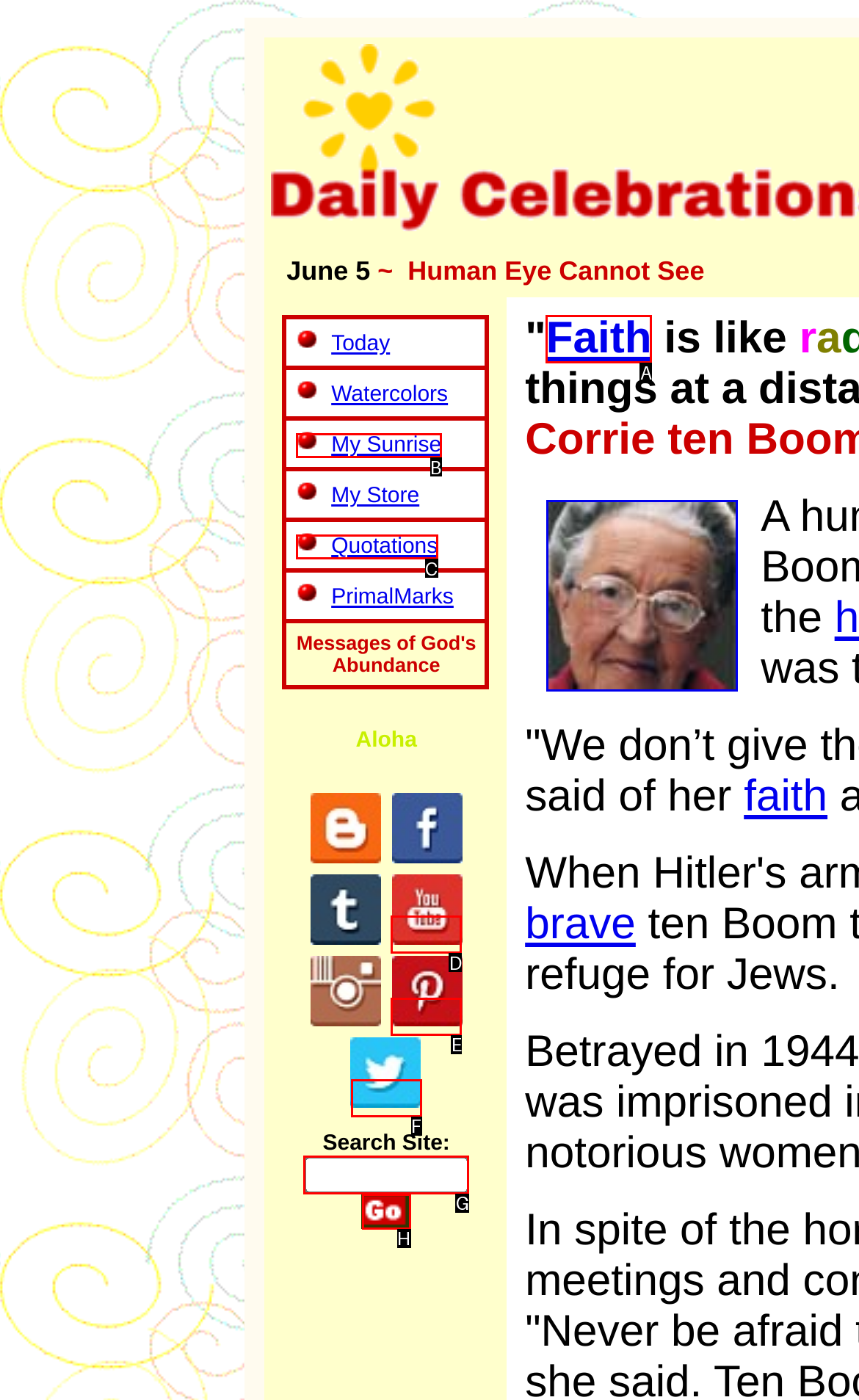Which option aligns with the description: parent_node: Aloha name="query"? Respond by selecting the correct letter.

G